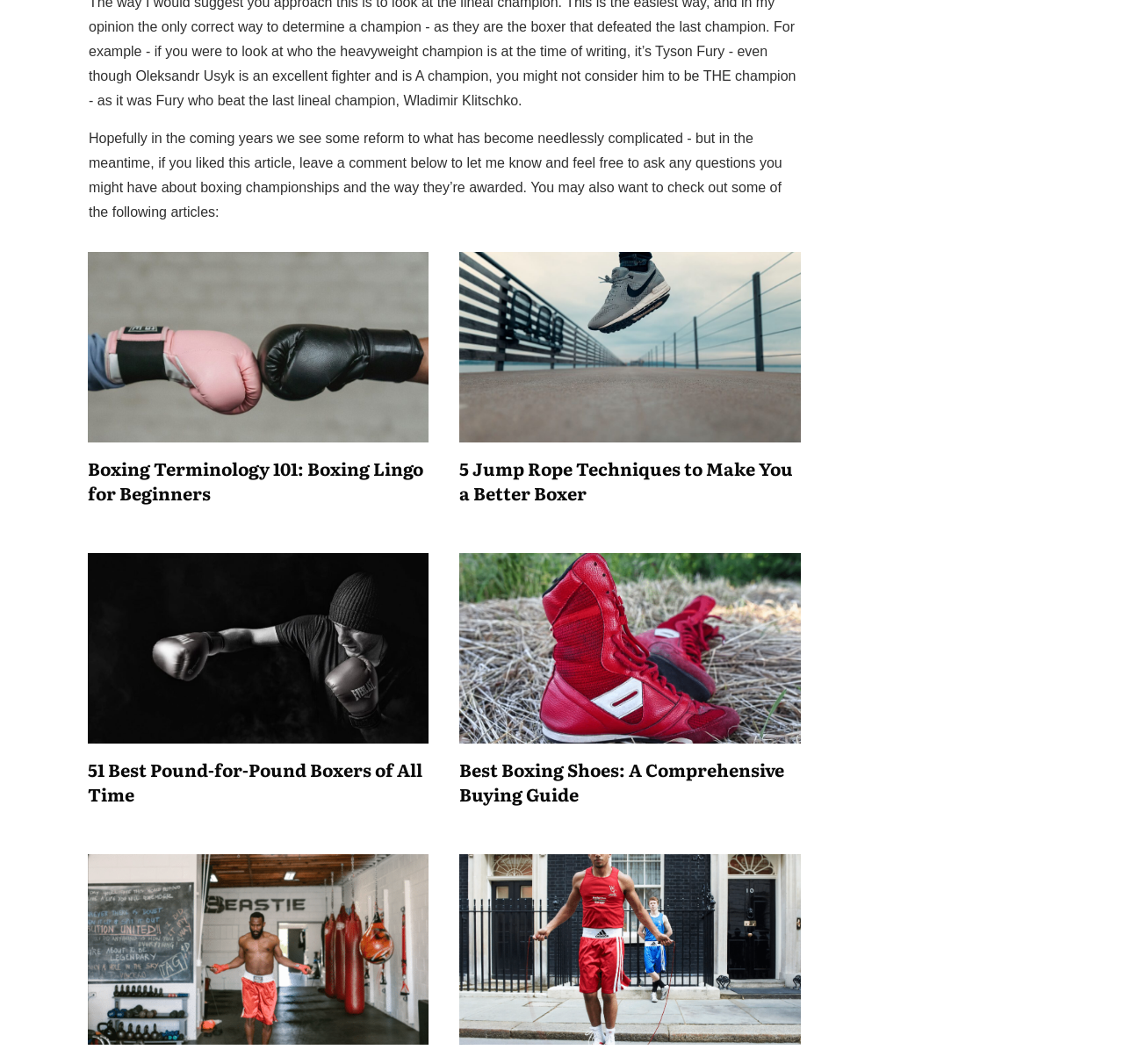Please give a one-word or short phrase response to the following question: 
What is the purpose of the text at the top of the webpage?

Call to action